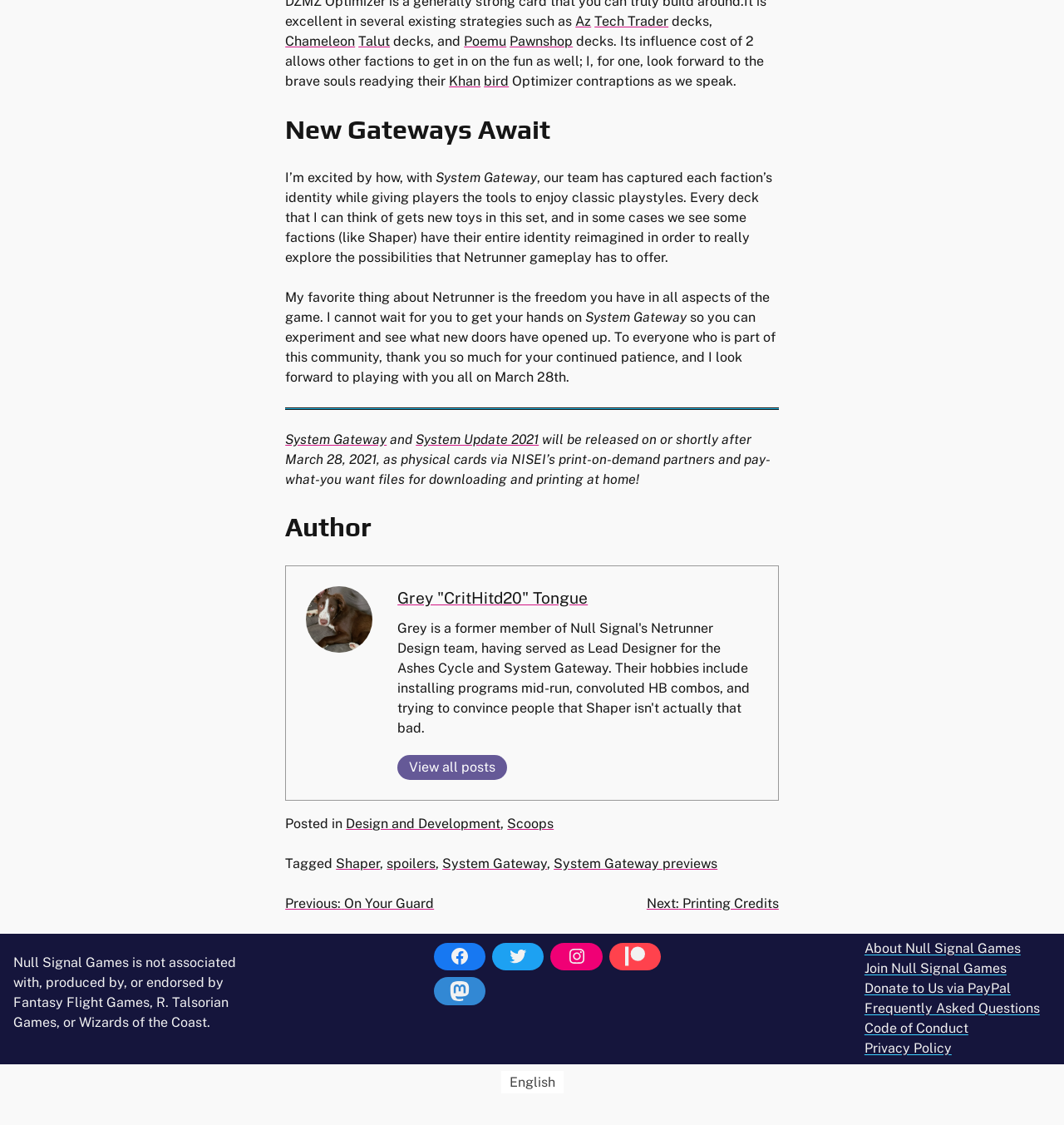Calculate the bounding box coordinates of the UI element given the description: "Grey "CritHitd20" Tongue".

[0.374, 0.524, 0.552, 0.54]